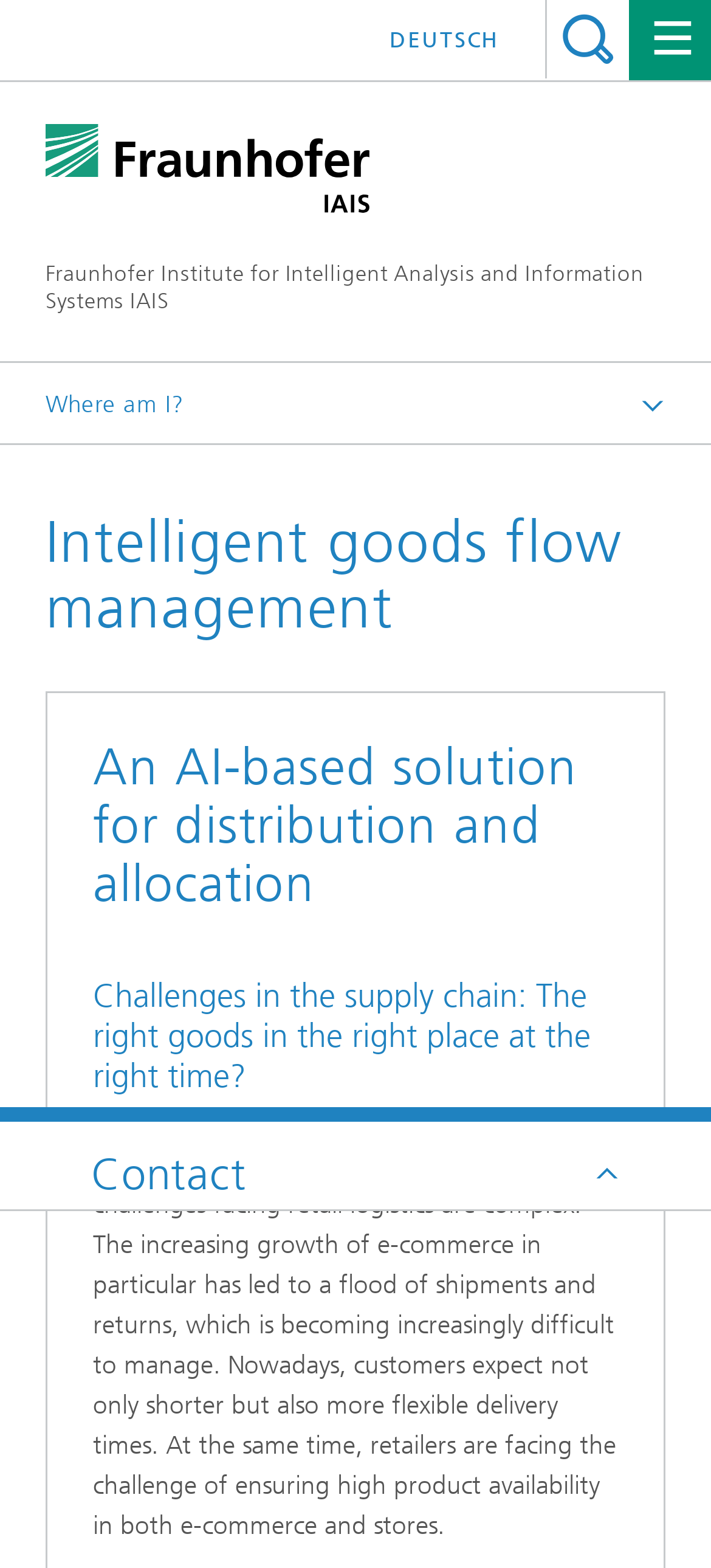Based on the image, give a detailed response to the question: What is the challenge facing retail logistics?

I found the answer by reading the static text element that describes the challenges facing retail logistics, which mentions inaccurate sales forecasts, limited storage capacity, and ever-increasing volumes.